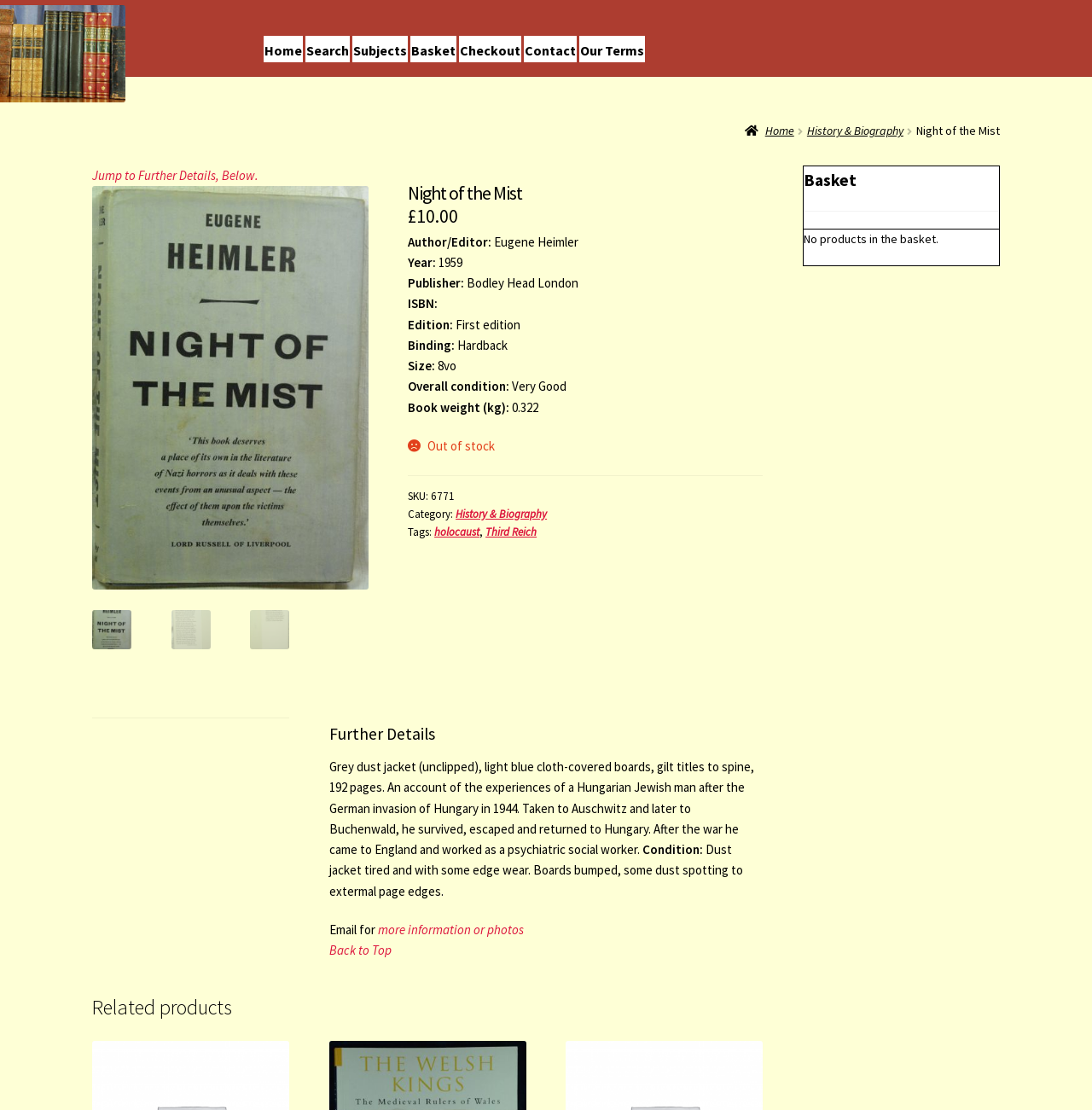Based on the element description Third Reich, identify the bounding box coordinates for the UI element. The coordinates should be in the format (top-left x, top-left y, bottom-right x, bottom-right y) and within the 0 to 1 range.

[0.445, 0.473, 0.491, 0.486]